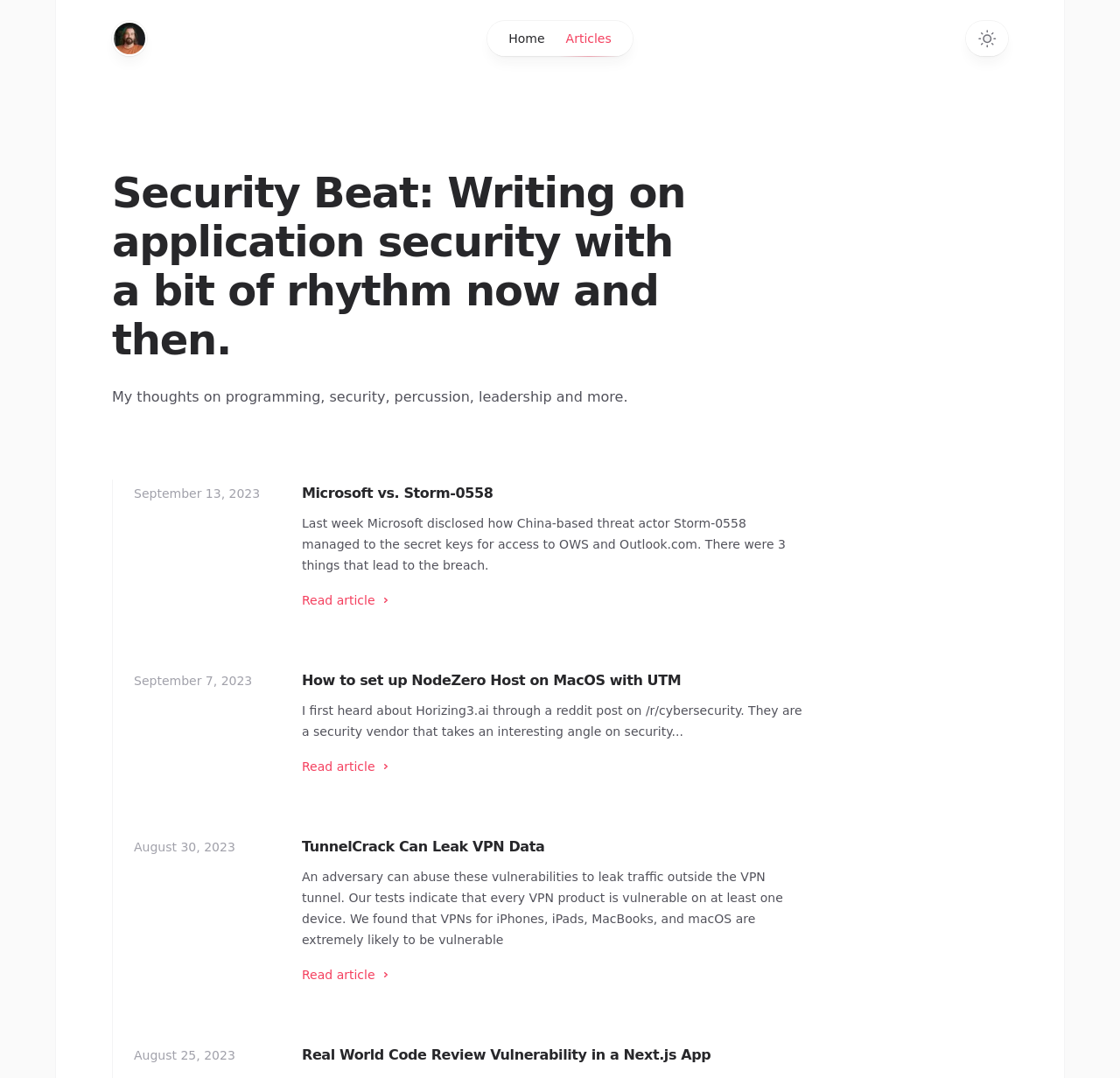What is the date of the most recent article?
Based on the screenshot, provide your answer in one word or phrase.

September 13, 2023